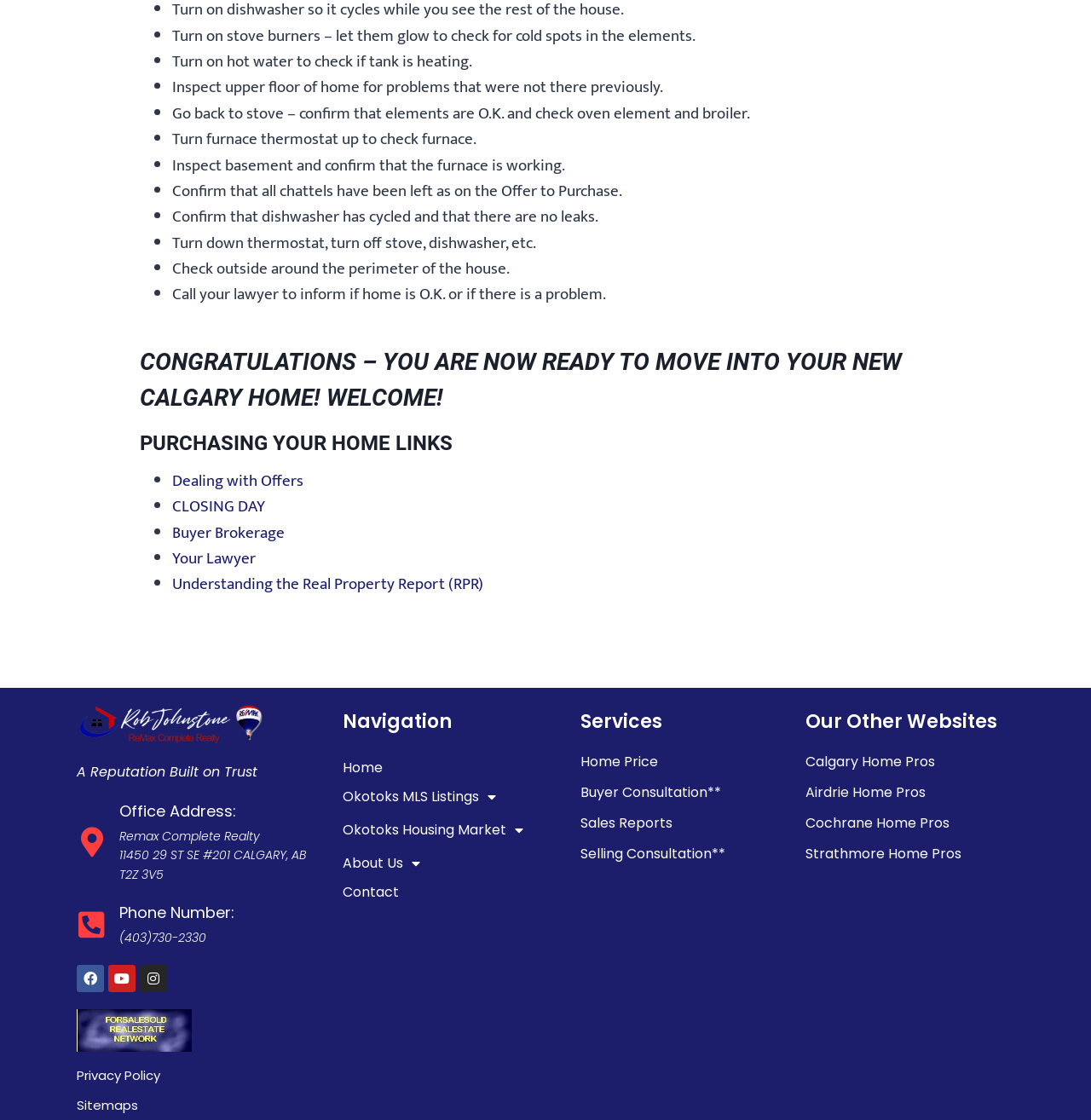Locate and provide the bounding box coordinates for the HTML element that matches this description: "Selling Consultation**".

[0.532, 0.753, 0.665, 0.771]